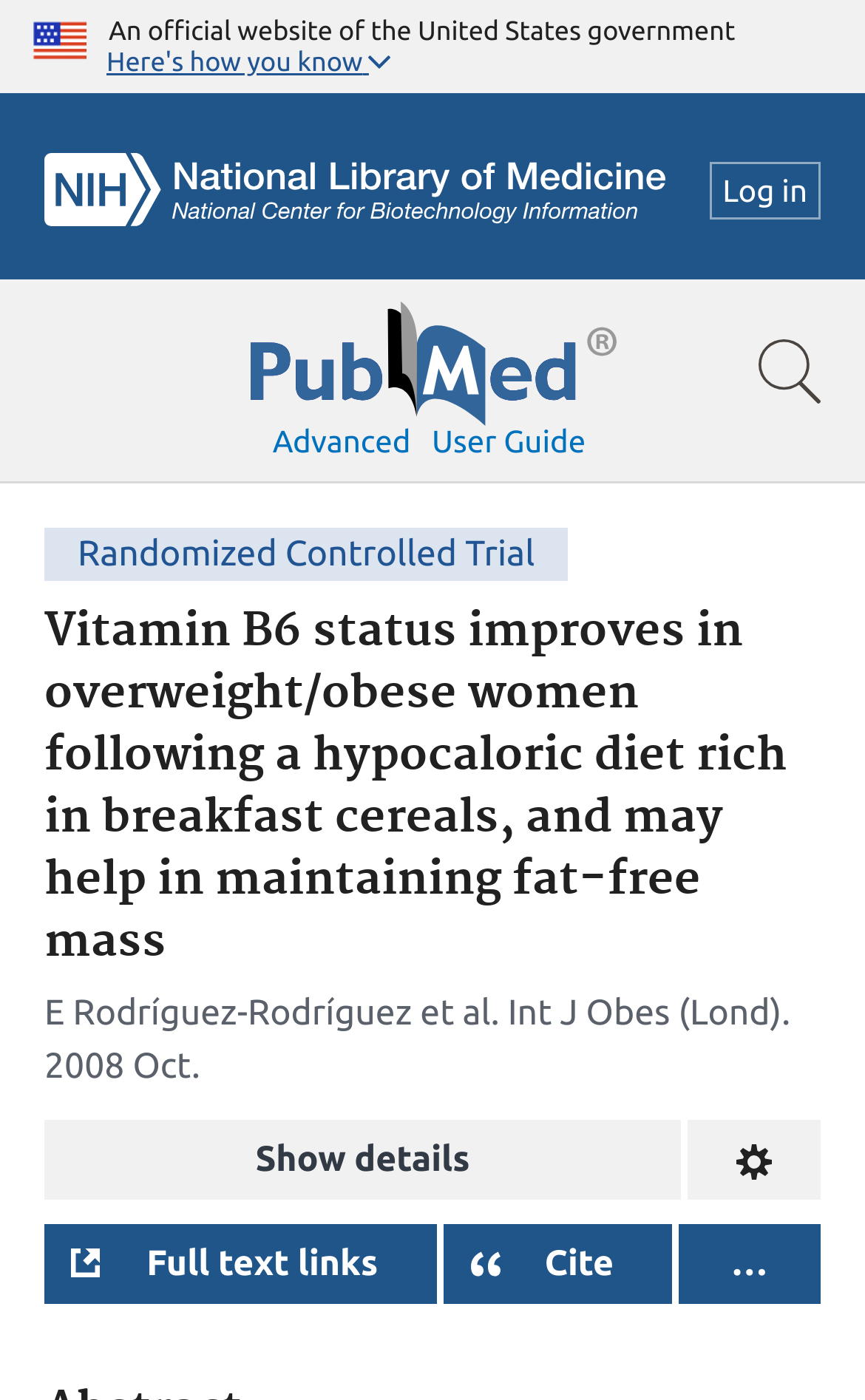Describe the webpage in detail, including text, images, and layout.

This webpage appears to be a scientific article page from PubMed, a government website. At the top left corner, there is a U.S. flag image, accompanied by a text stating "An official website of the United States government". Next to it, there is a button labeled "Here's how you know" which is not expanded. 

On the top right corner, there are several links, including "NCBI Logo", "Log in", and a search bar. The search bar is quite prominent, spanning almost the entire width of the page. Below the search bar, there are more links, including "Pubmed Logo", "Show search bar", "Advanced", and "User guide".

The main content of the page is a scientific article, with a heading that reads "Vitamin B6 status improves in overweight/obese women following a hypocaloric diet rich in breakfast cereals, and may help in maintaining fat-free mass". Below the heading, there are several lines of text, including the authors' names, the journal name, and the publication date. 

There are several buttons and links below the article's metadata, including "Show details", "Change format", "Full text links", and "Open dialog with citation text in different styles". The "Cite" button is located near the bottom of the page.